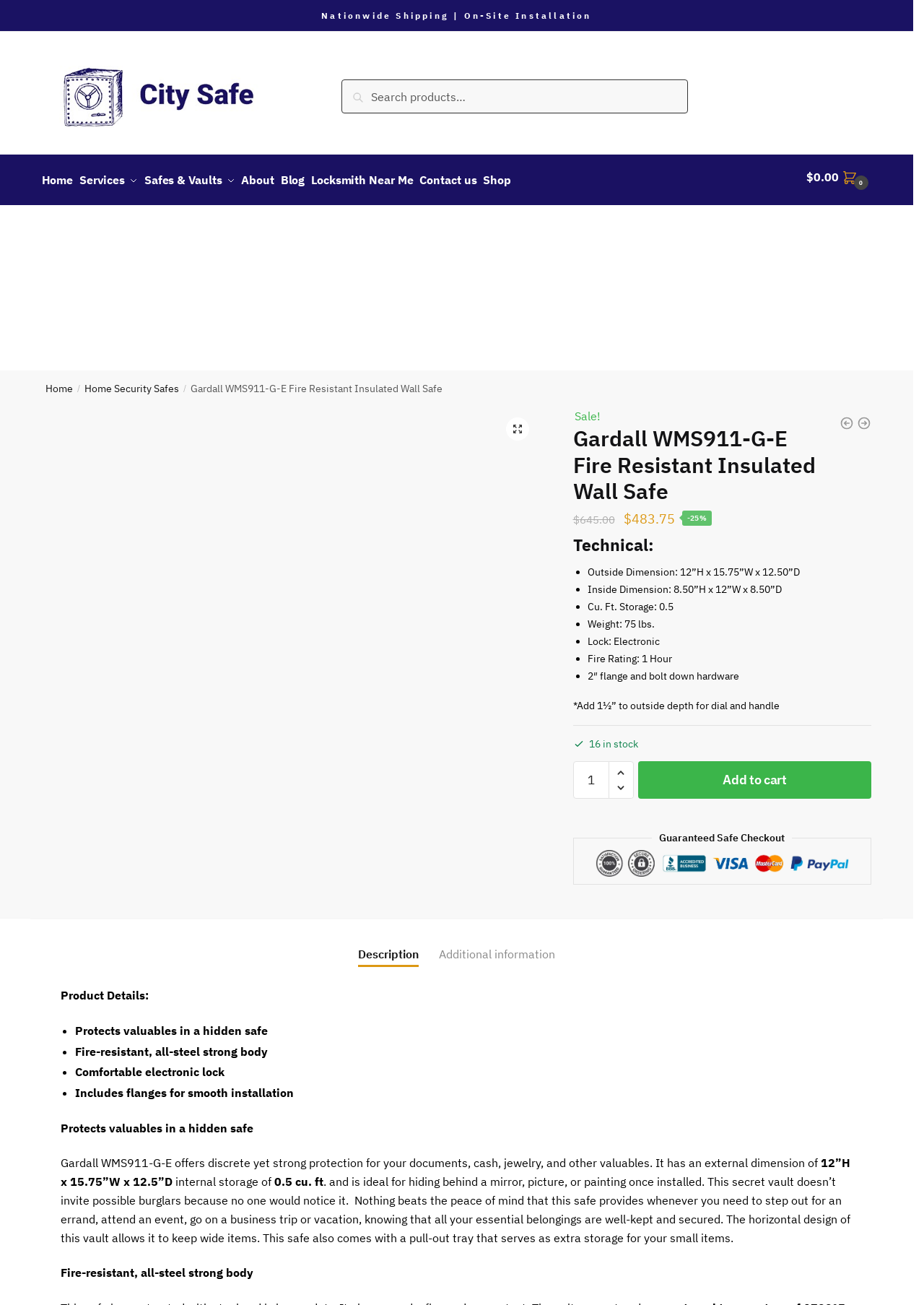Locate the bounding box coordinates of the clickable region necessary to complete the following instruction: "Buy the Gardall WMS911-G-E Fire Resistant Insulated Wall Safe online". Provide the coordinates in the format of four float numbers between 0 and 1, i.e., [left, top, right, bottom].

[0.045, 0.05, 0.332, 0.098]